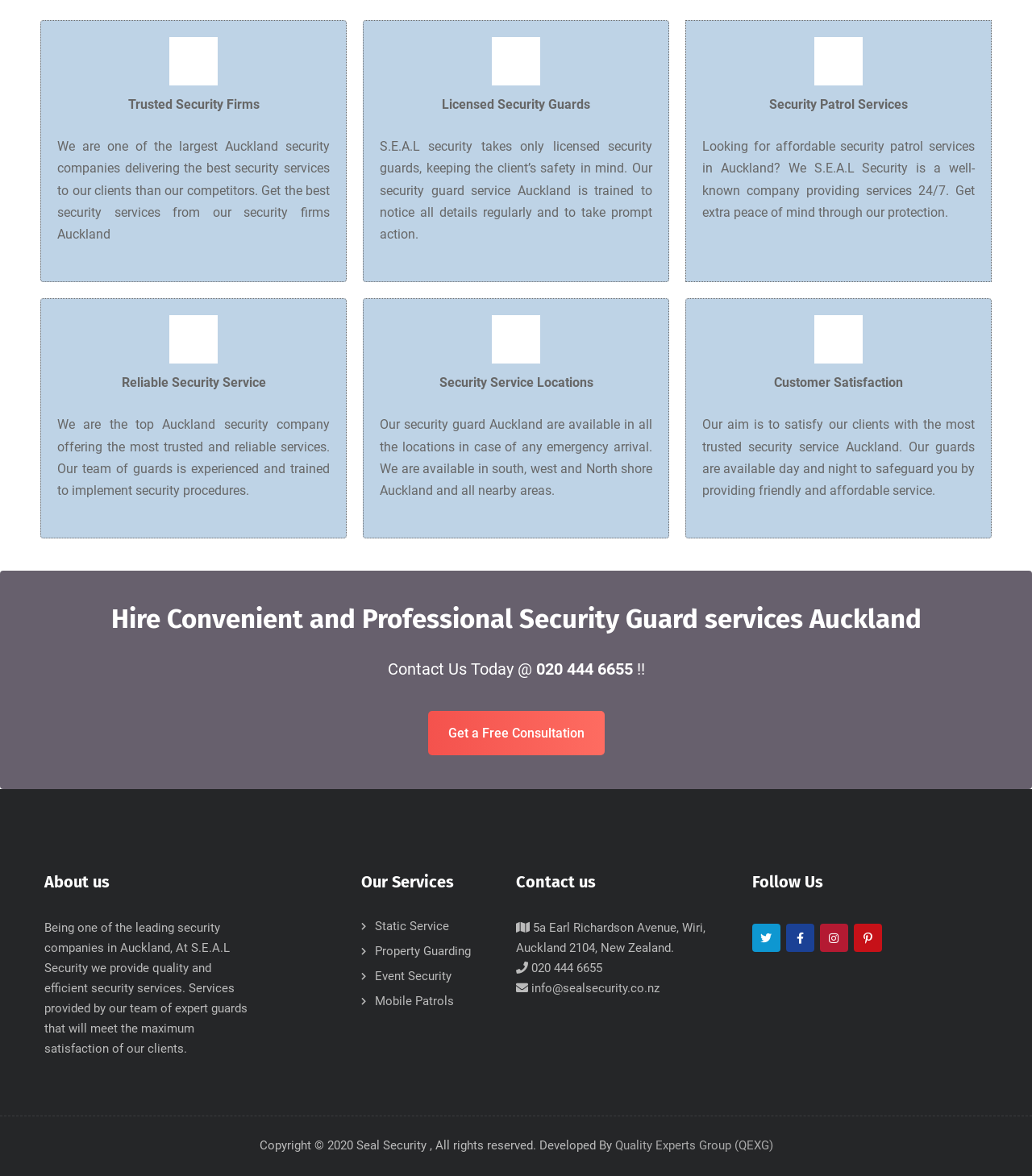What is the goal of the company?
Please respond to the question thoroughly and include all relevant details.

I found the answer by looking at the text on the webpage. The text 'Our aim is to satisfy our clients with the most trusted security service Auckland...' suggests that the goal of the company is to achieve customer satisfaction.